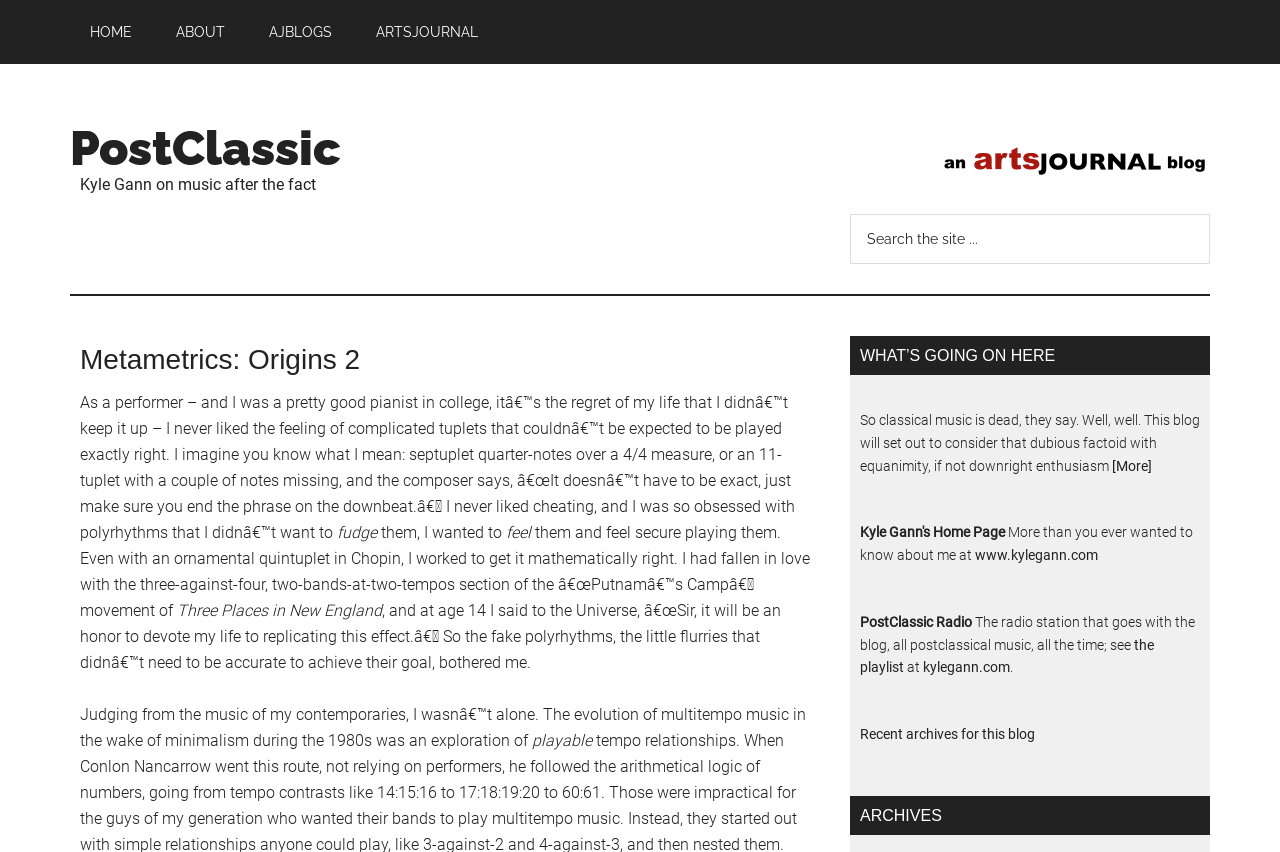What is the topic of the blog post?
Using the image as a reference, answer the question in detail.

The blog post discusses the author's experience with polyrhythms in music, including their dislike of complicated tuplets and their obsession with getting the rhythms mathematically right. The post also mentions the evolution of multitempo music in the wake of minimalism during the 1980s.